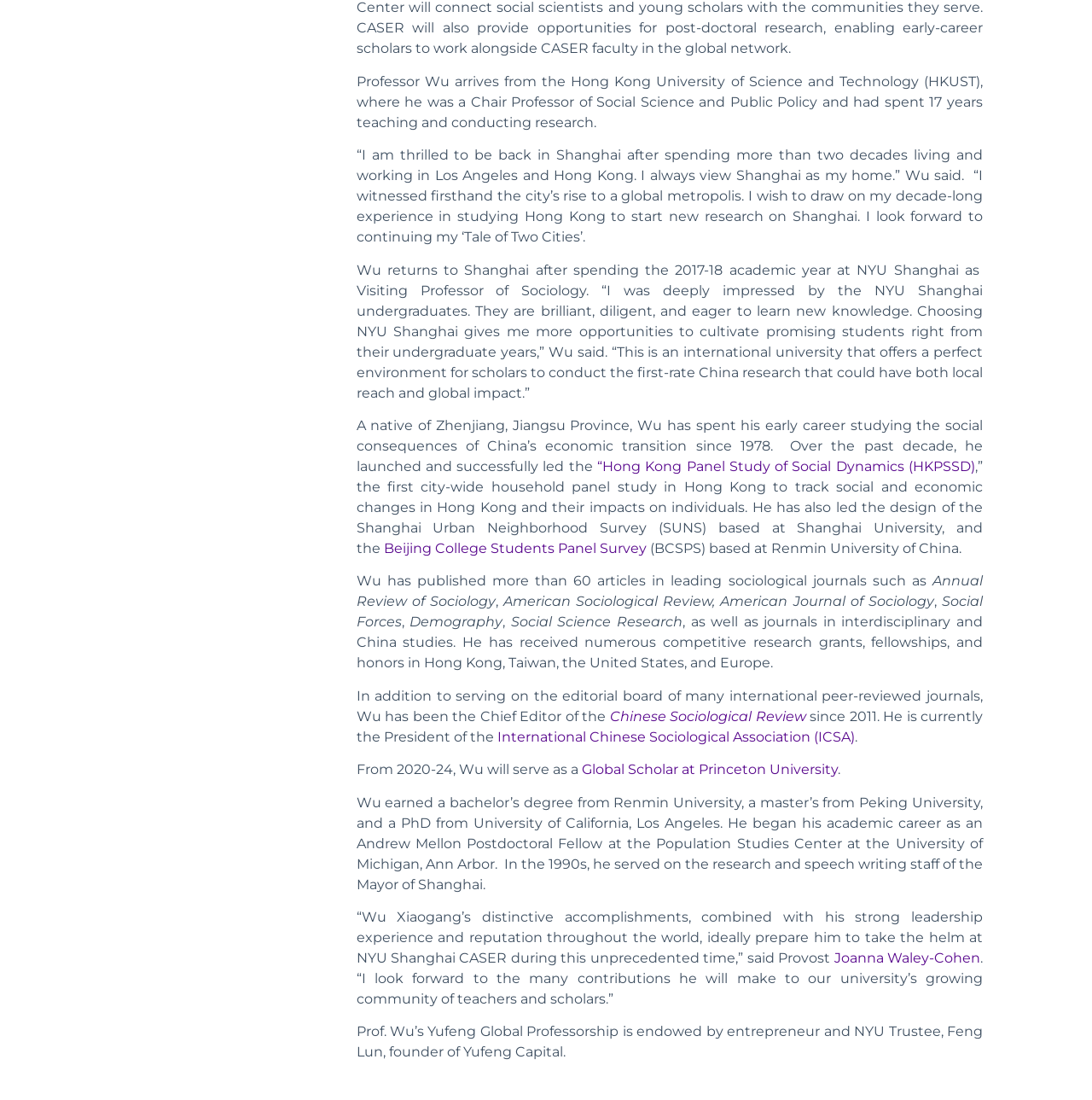What is the name of the survey Professor Wu launched in Hong Kong?
By examining the image, provide a one-word or phrase answer.

Hong Kong Panel Study of Social Dynamics